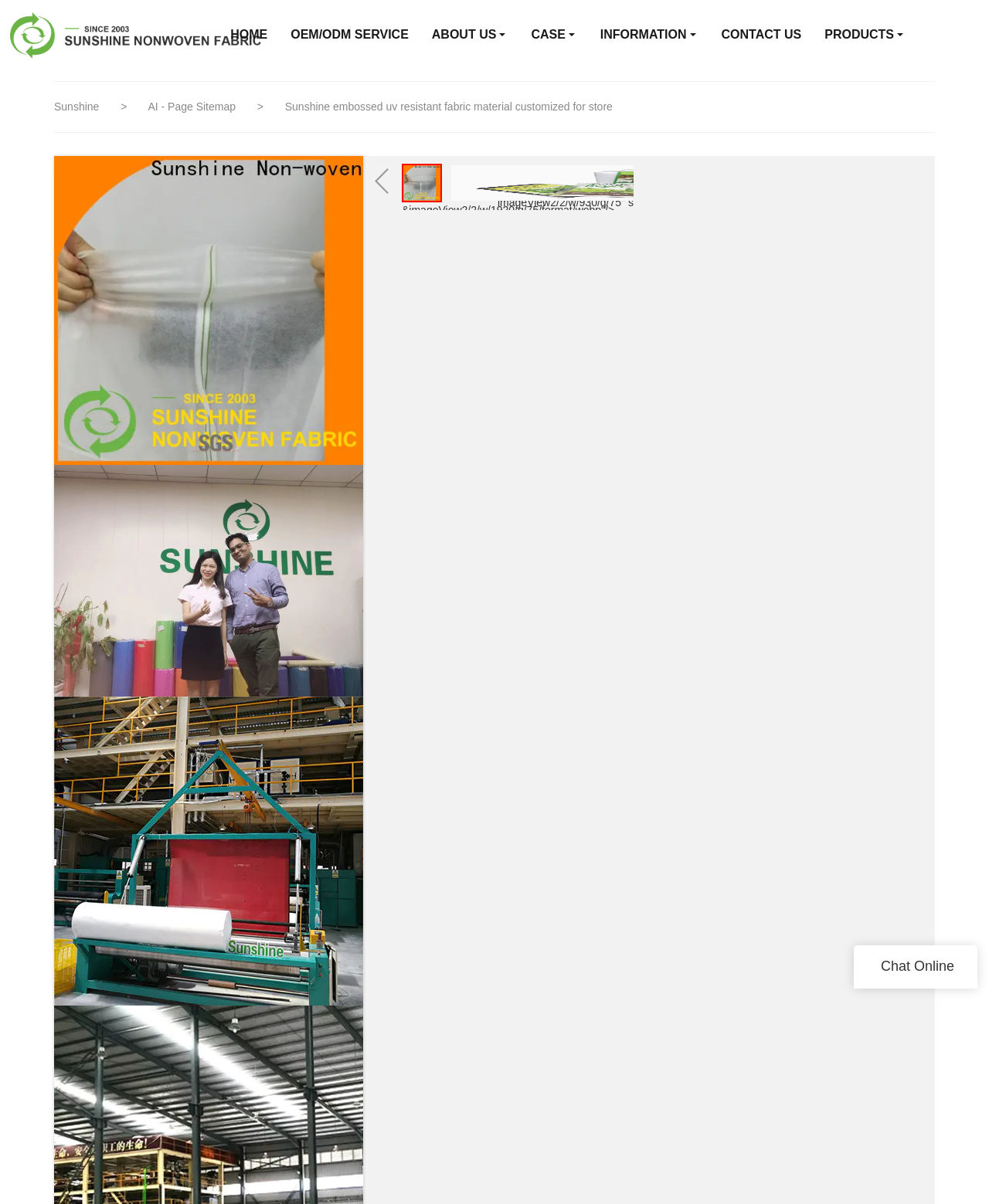Extract the heading text from the webpage.

Sunshine embossed uv resistant fabric material customized for store